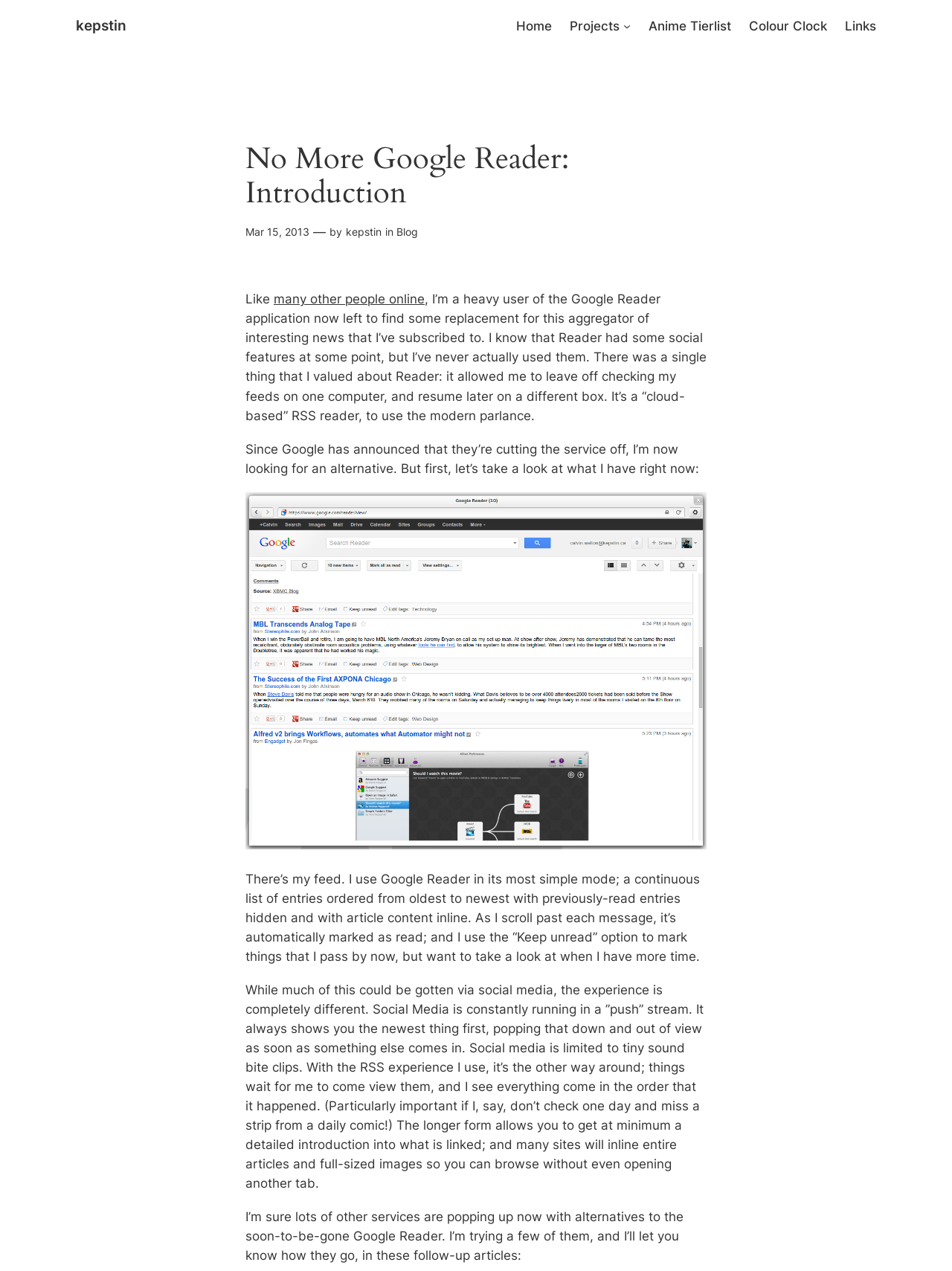Please locate the bounding box coordinates of the element that should be clicked to achieve the given instruction: "Print page".

None